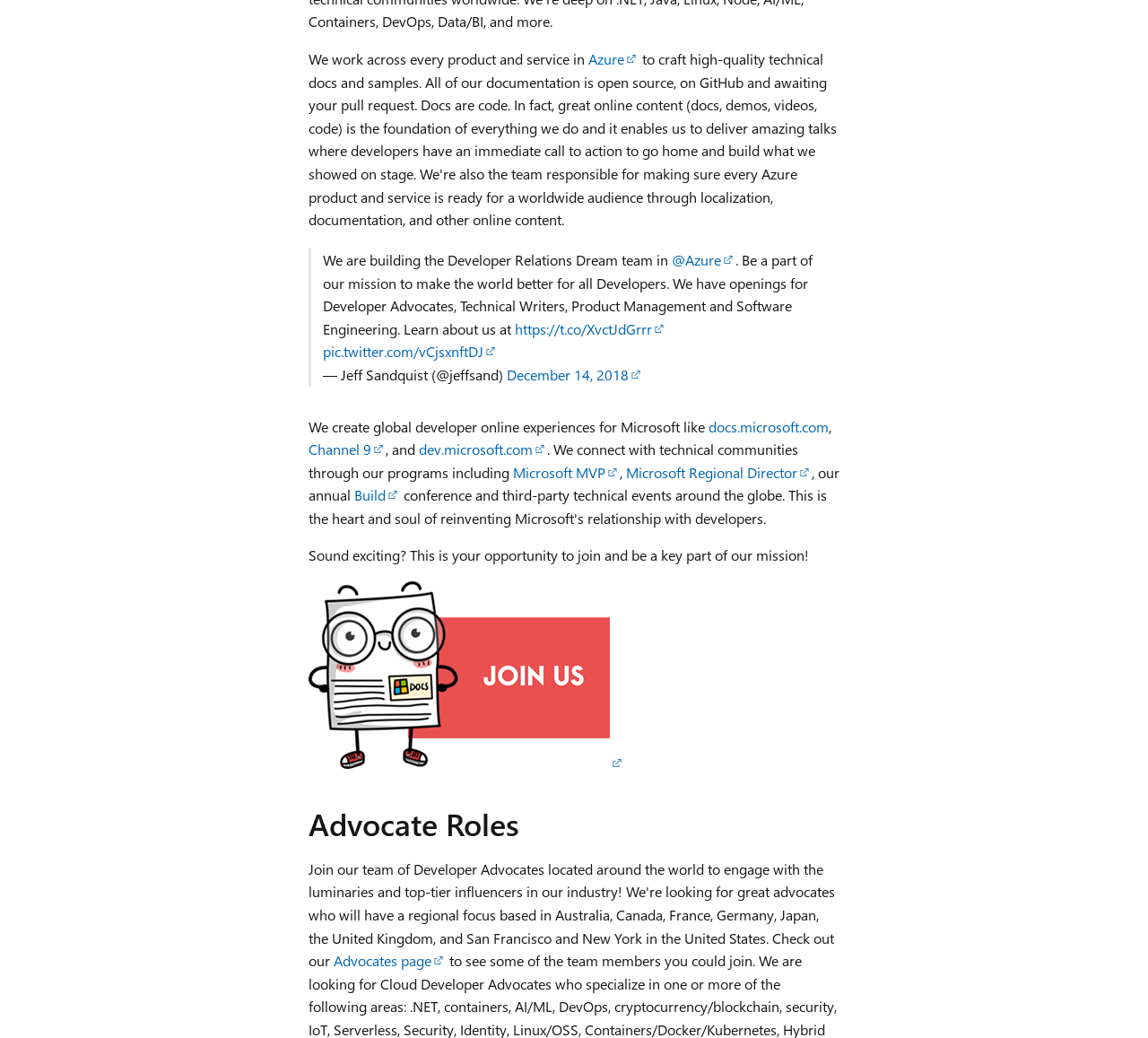What is the platform mentioned in the quote?
Could you give a comprehensive explanation in response to this question?

The question asks for the platform mentioned in the quote. After analyzing the quote, I found the mention of 'Azure' in the sentence 'We work across every product and service in Azure'.